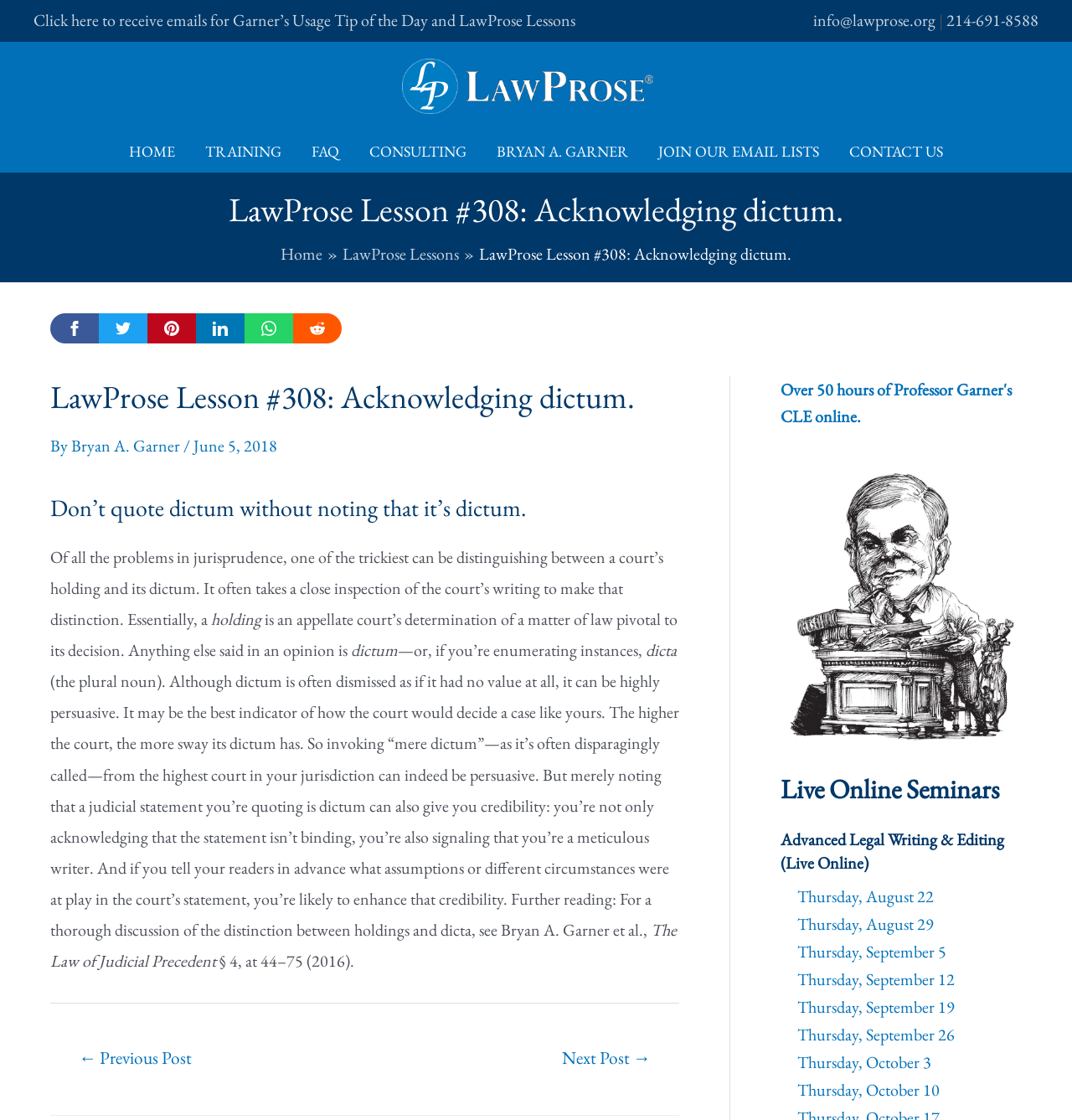How many online seminars are listed?
Please give a detailed and thorough answer to the question, covering all relevant points.

The online seminars are listed in the complementary section on the right side of the webpage. There are 7 seminars listed, each with a date and a link to register.